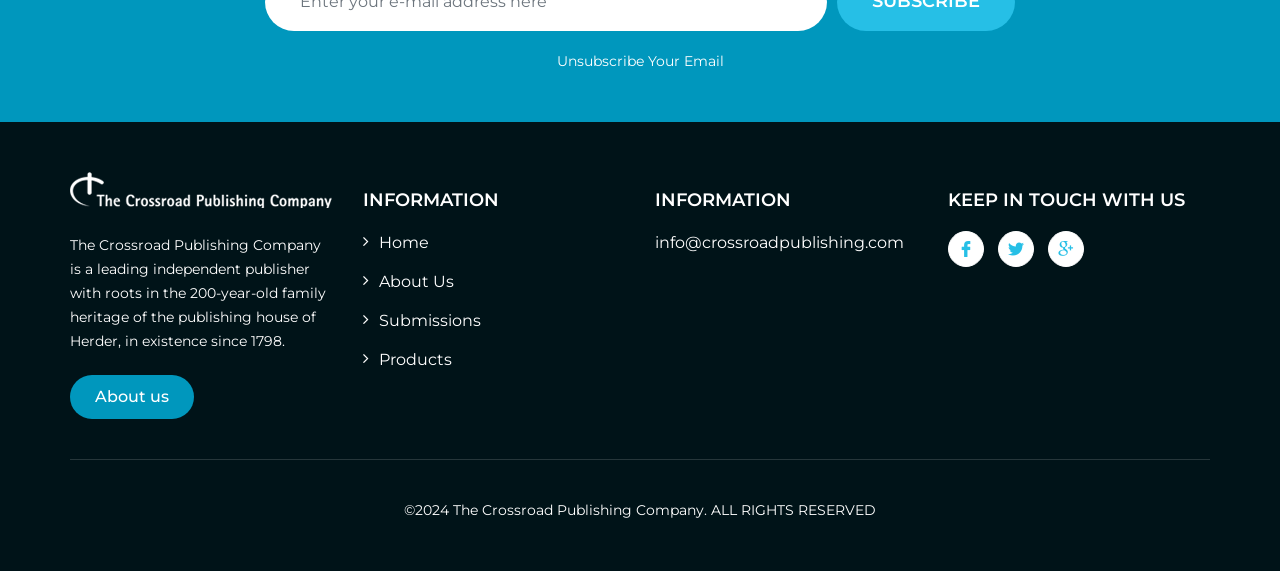What is the name of the publishing company?
Using the image as a reference, deliver a detailed and thorough answer to the question.

The name of the publishing company can be found in the StaticText element with the text 'The Crossroad Publishing Company is a leading independent publisher with roots in the 200-year-old family heritage of the publishing house of Herder, in existence since 1798.'